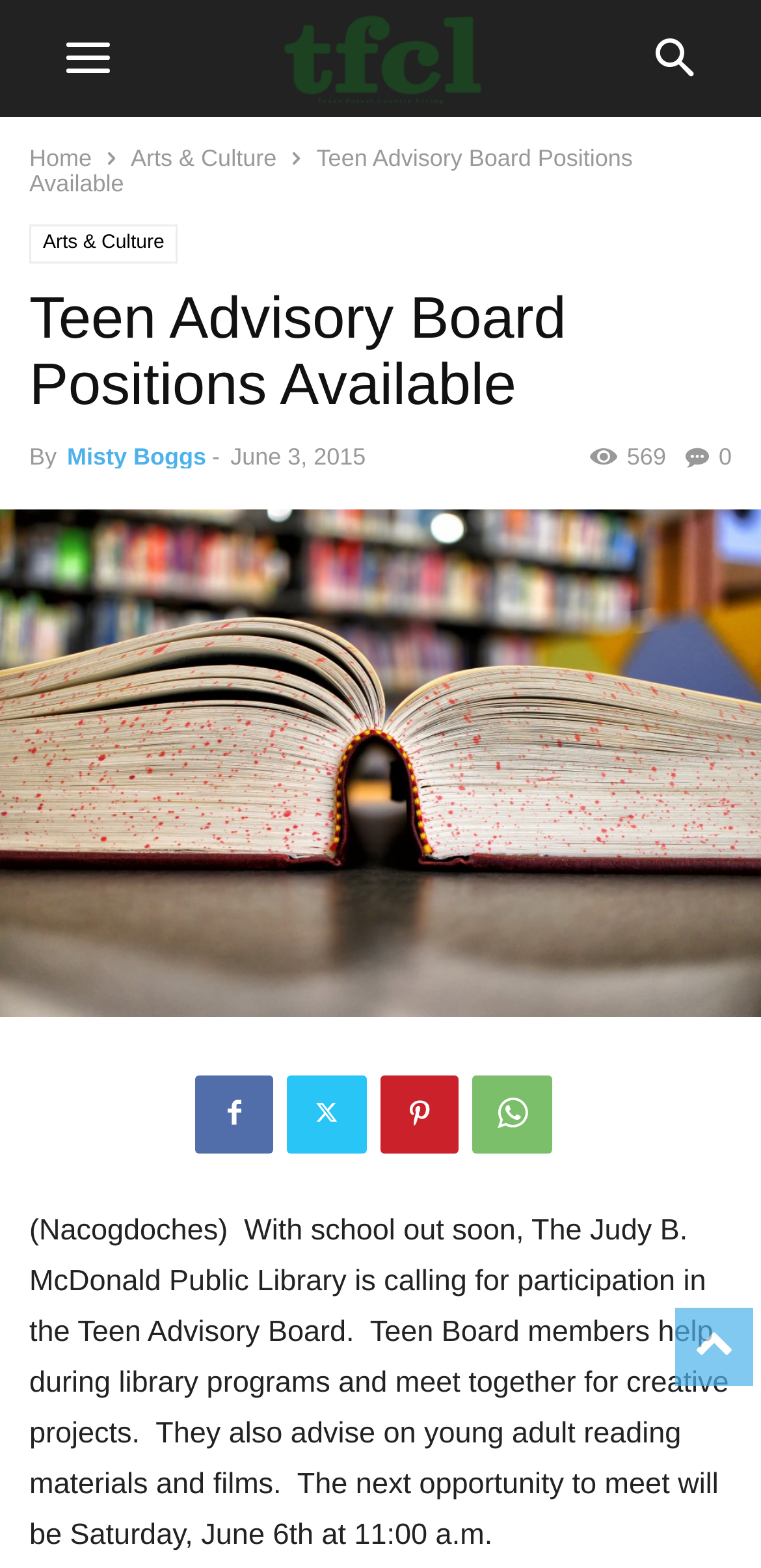What is one of the tasks of the Teen Advisory Board members?
From the image, respond with a single word or phrase.

Help during library programs